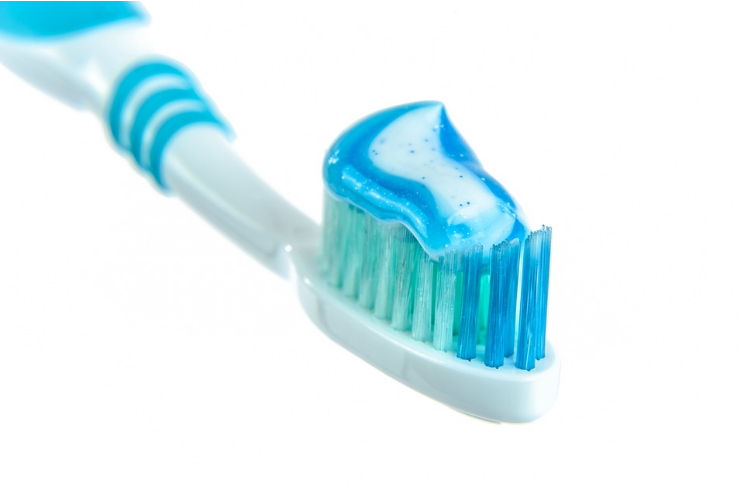Using the details in the image, give a detailed response to the question below:
What is the purpose of regular brushing?

The caption highlights the importance of regular brushing as a key habit in cosmetic dental care, emphasizing that daily brushing is crucial for preserving both dental health and the longevity of cosmetic enhancements.